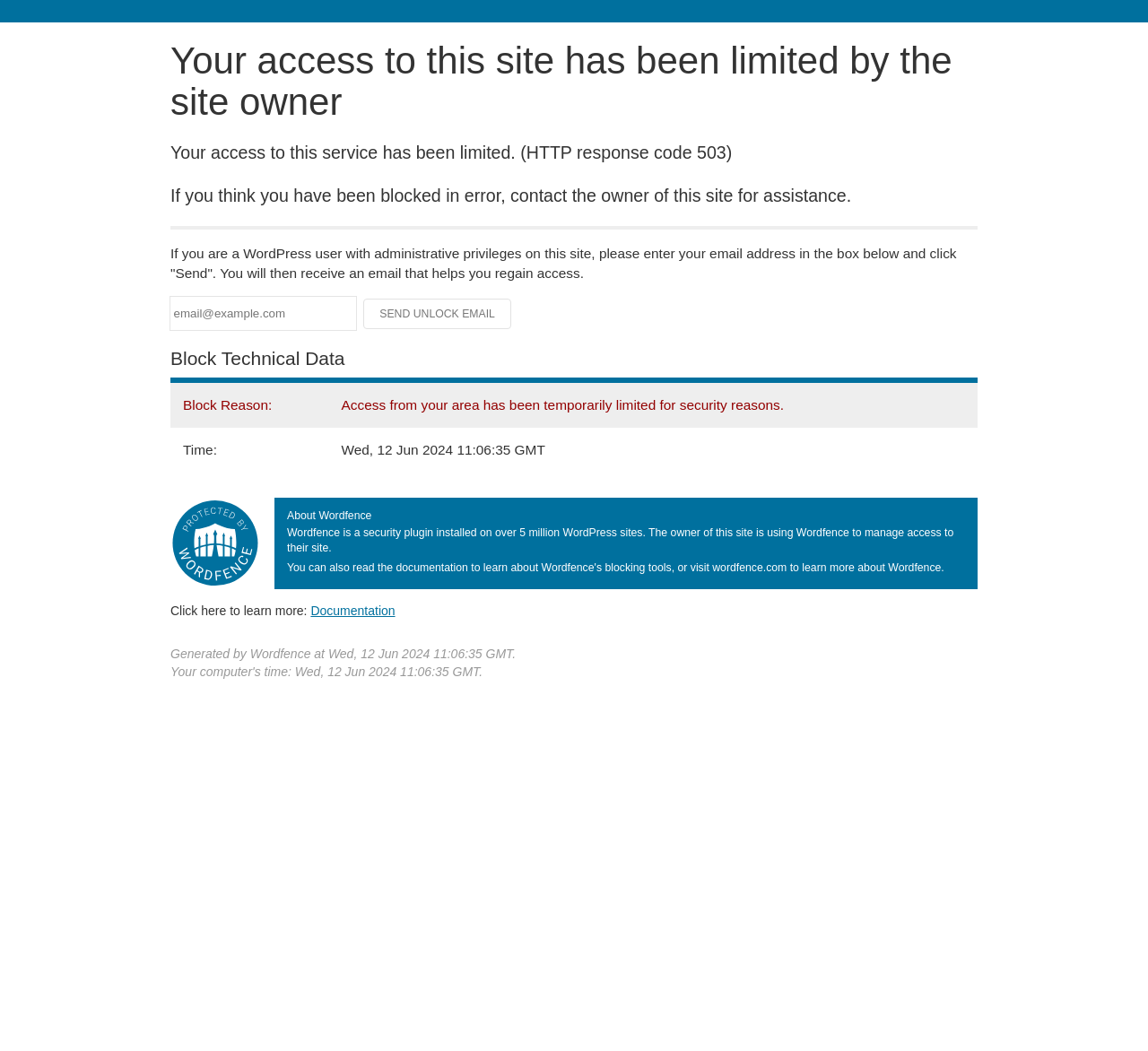Respond to the question below with a single word or phrase:
What is the reason for the site access limitation?

Security reasons